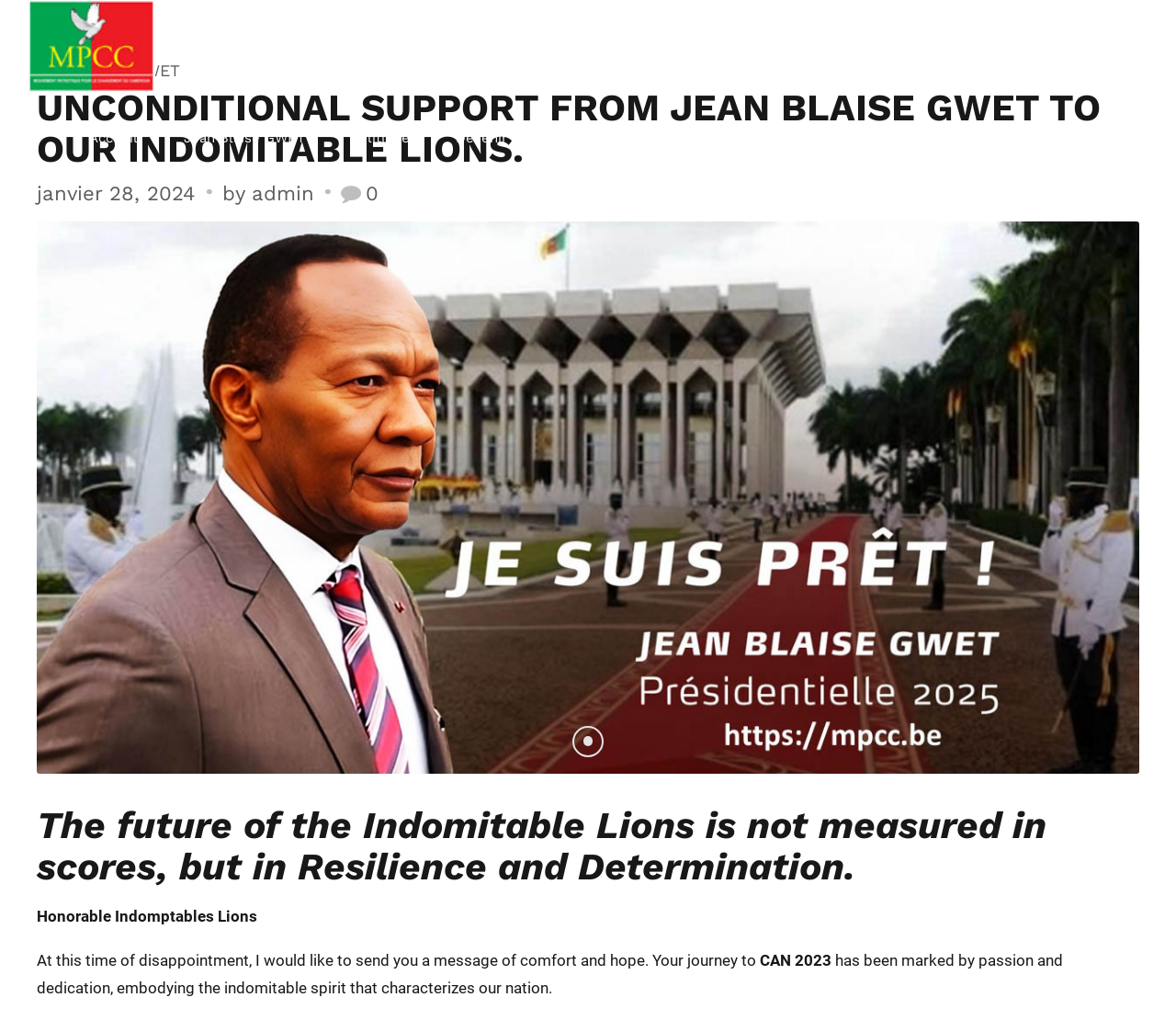Can you extract the primary headline text from the webpage?

UNCONDITIONAL SUPPORT FROM JEAN BLAISE GWET TO OUR INDOMITABLE LIONS.